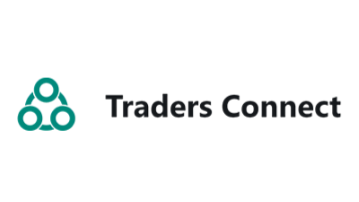Please provide a brief answer to the following inquiry using a single word or phrase:
What does the logo reflect?

Professional and approachable identity